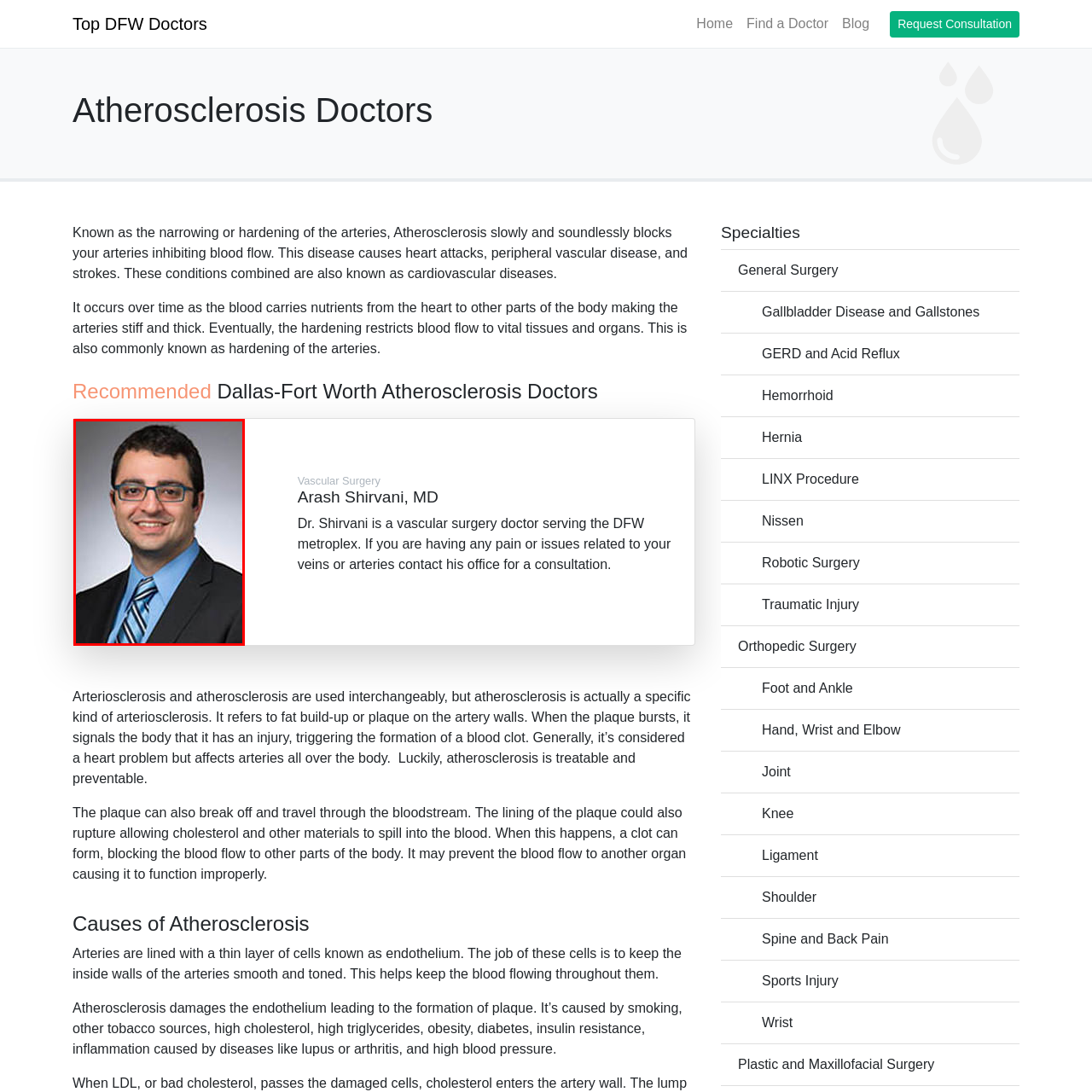Provide an in-depth description of the scene highlighted by the red boundary in the image.

This image features Dr. Arash Shirvani, a vascular surgery specialist serving the Dallas-Fort Worth area. Dr. Shirvani is depicted smiling and dressed in professional attire, which includes a suit jacket, a light blue dress shirt, and a patterned tie. His glasses add a touch of modern professionalism to his appearance. As a vascular surgeon, he focuses on treating conditions related to veins and arteries, providing consultations for patients experiencing pain or issues in these areas. His expertise is crucial for addressing cardiovascular diseases, including atherosclerosis, which he aims to prevent and treat.